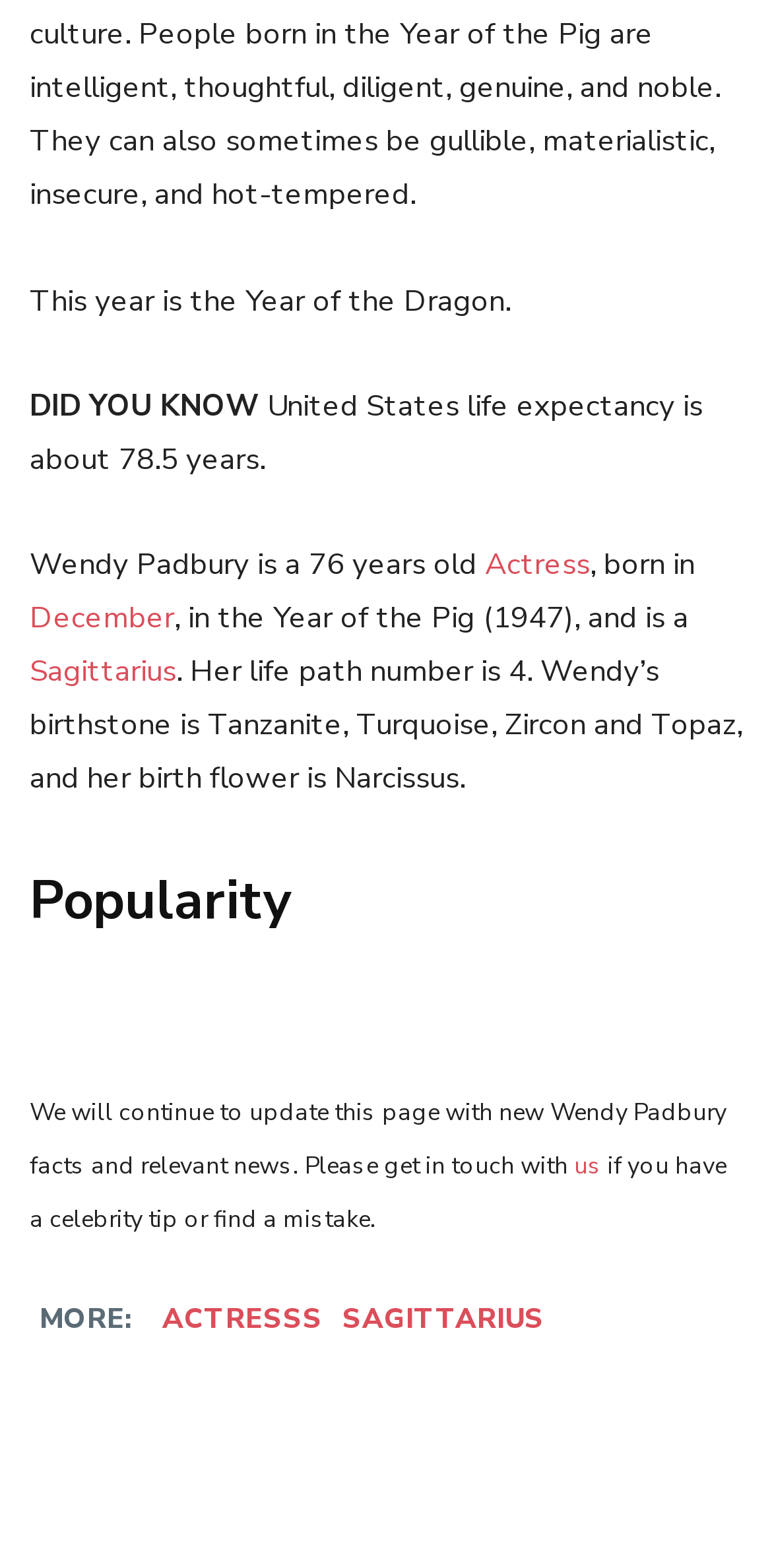Identify the bounding box coordinates of the clickable region necessary to fulfill the following instruction: "Explore the Sagittarius page". The bounding box coordinates should be four float numbers between 0 and 1, i.e., [left, top, right, bottom].

[0.038, 0.415, 0.228, 0.441]